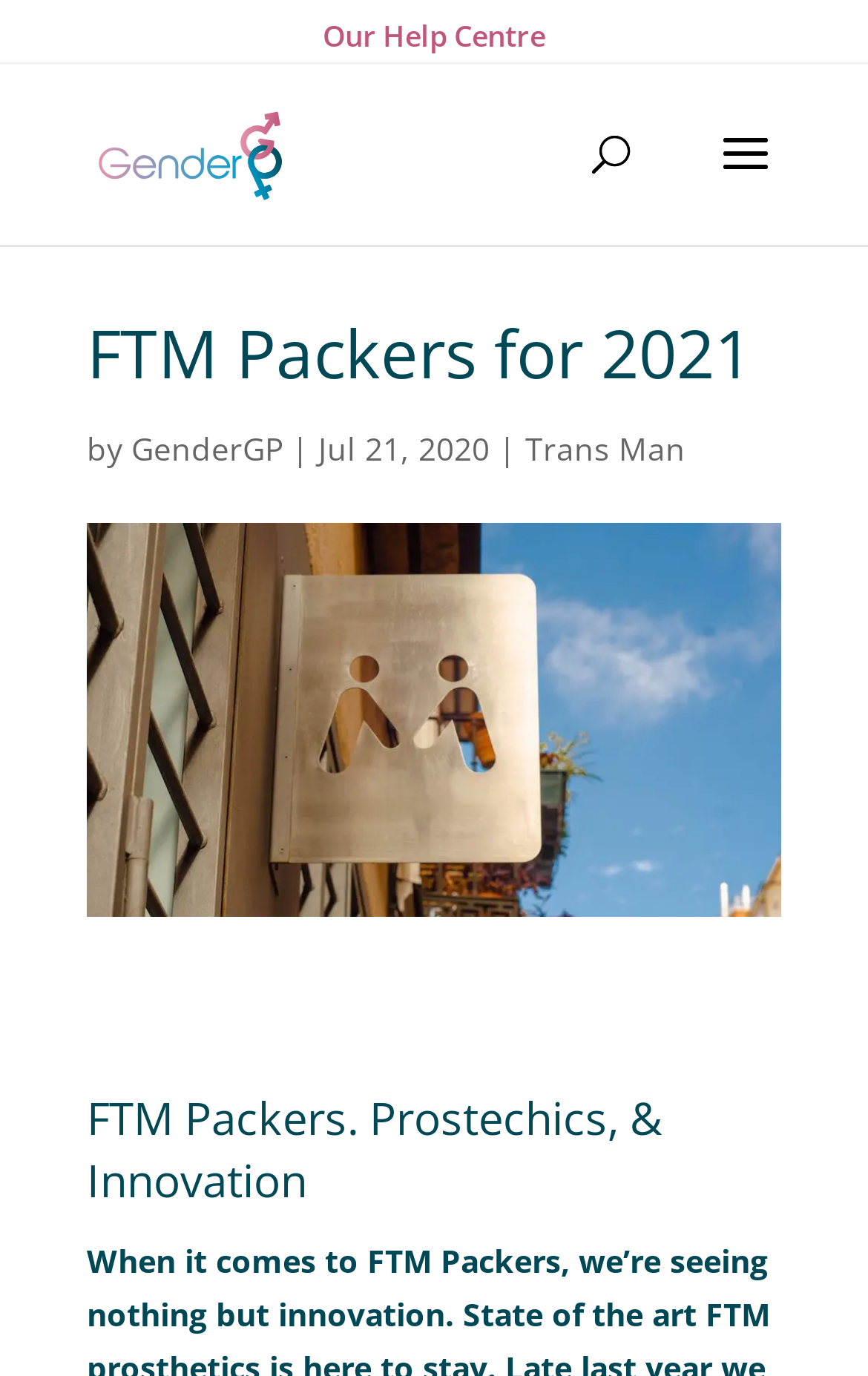Create an elaborate caption that covers all aspects of the webpage.

The webpage is about FTM Packers, a company that innovates prosthetics, particularly for trans men. At the top, there are three links: "Our Help Centre" on the left, "GenderGP Transgender Services" in the middle, accompanied by a small image, and a search bar on the right. 

Below the search bar, there is a large heading that reads "FTM Packers for 2021". This heading is followed by a line of text that includes the phrase "by GenderGP | Jul 21, 2020" and a link to "Trans Man". 

On the left side of the page, there is a large image related to FTM Packers. Below the image, there is another heading that reads "FTM Packers. Prosthetics, & Innovation". This suggests that the page is about the company's products and services in the field of prosthetics.